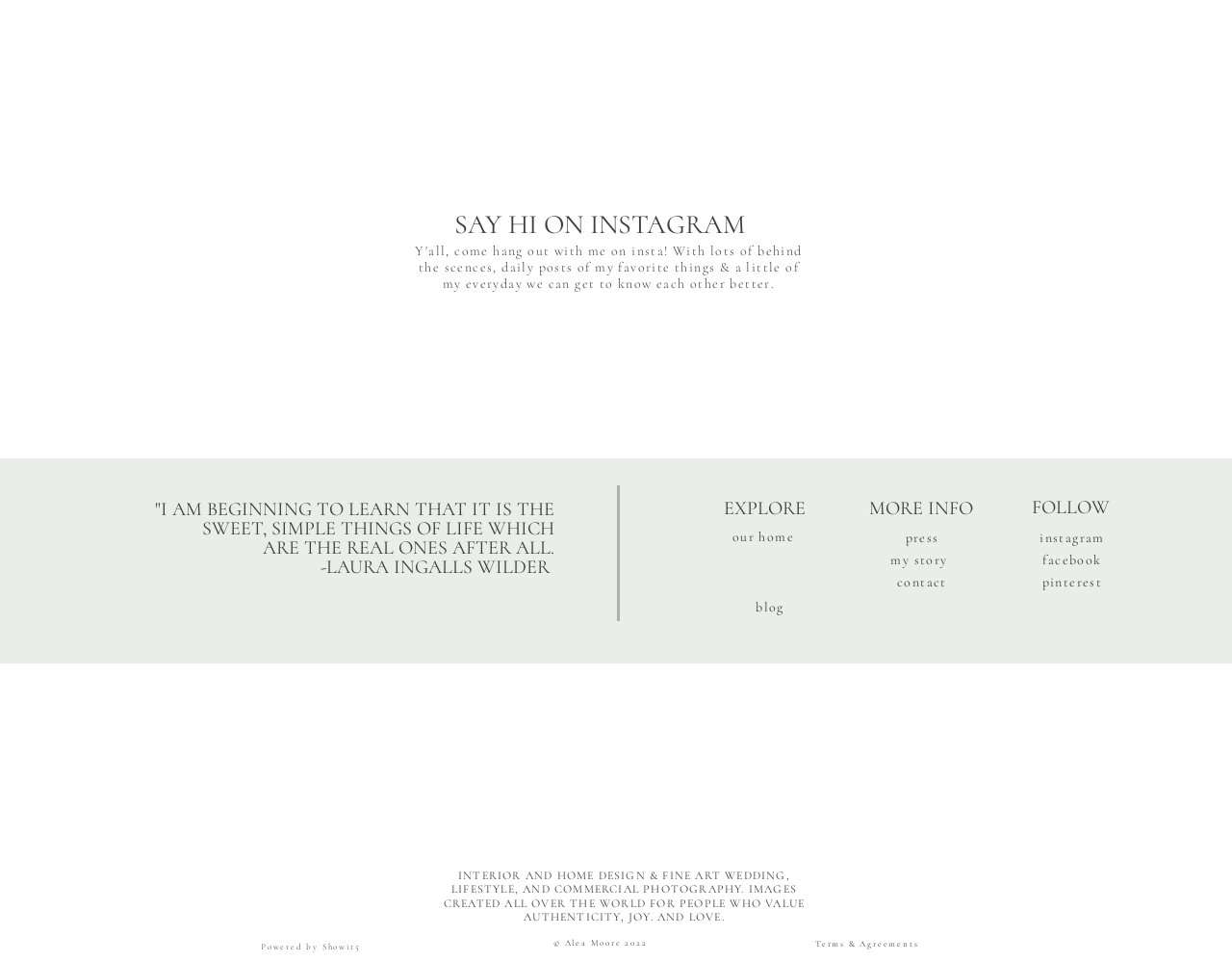What is the name of the person behind this website?
Based on the visual content, answer with a single word or a brief phrase.

Alea Moore